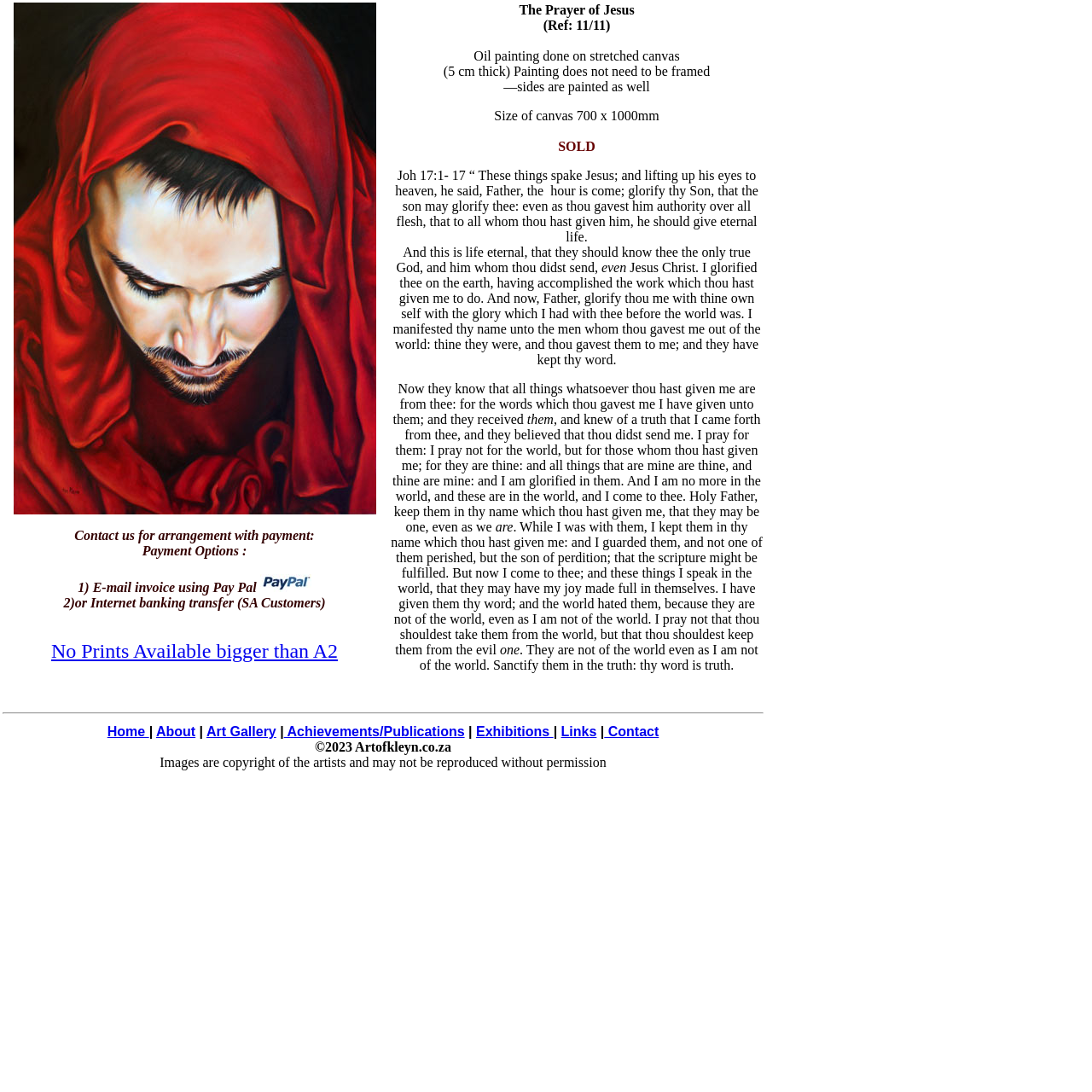Please provide a brief answer to the question using only one word or phrase: 
What is the Bible verse referenced in the artwork?

Joh 17:1-17